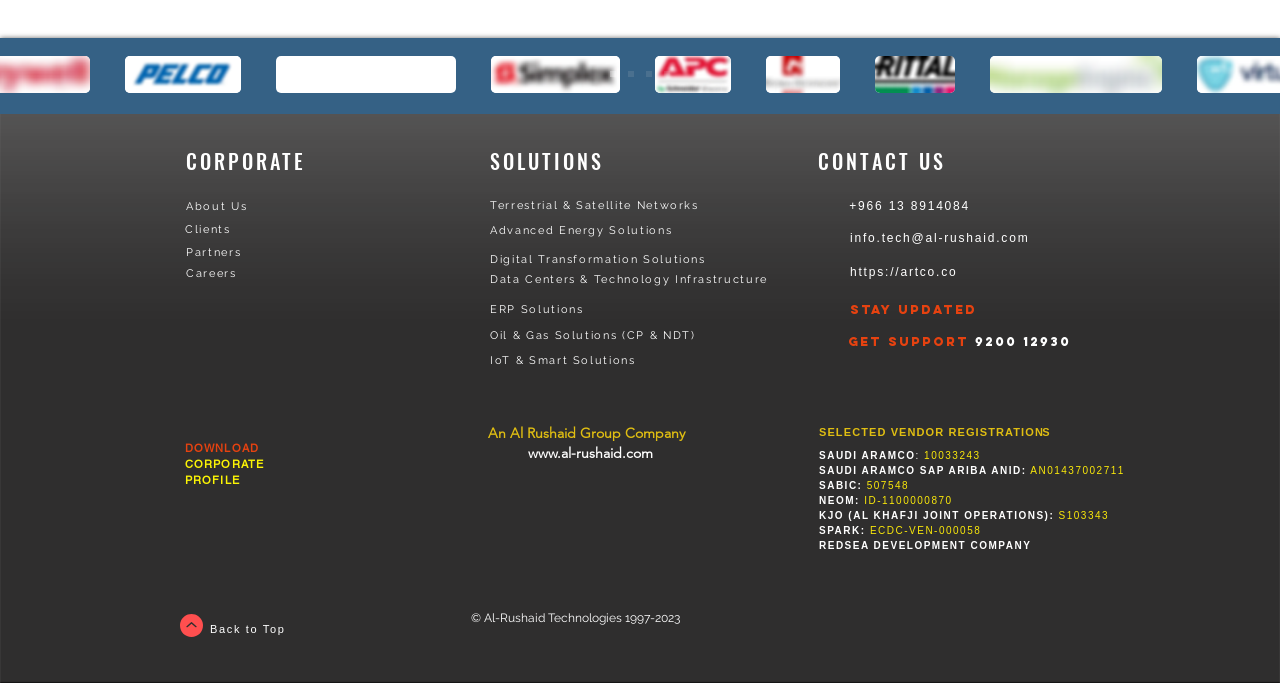What is the contact email address?
Give a one-word or short-phrase answer derived from the screenshot.

info.tech@al-rushaid.com